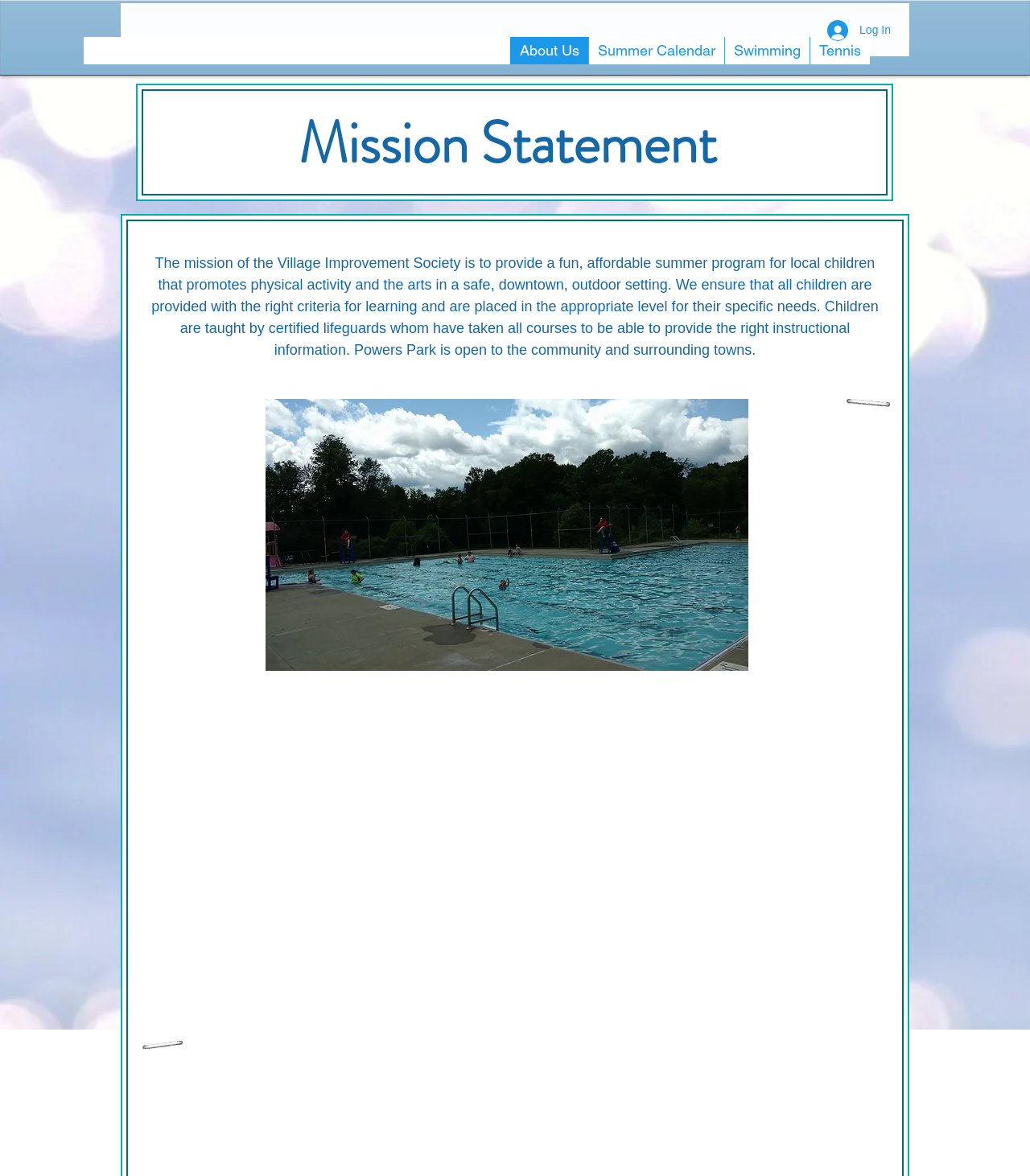Given the content of the image, can you provide a detailed answer to the question?
Who teaches the children at Powers Park?

The mission statement on the webpage mentions that children are taught by certified lifeguards who have taken all courses to provide the right instructional information.